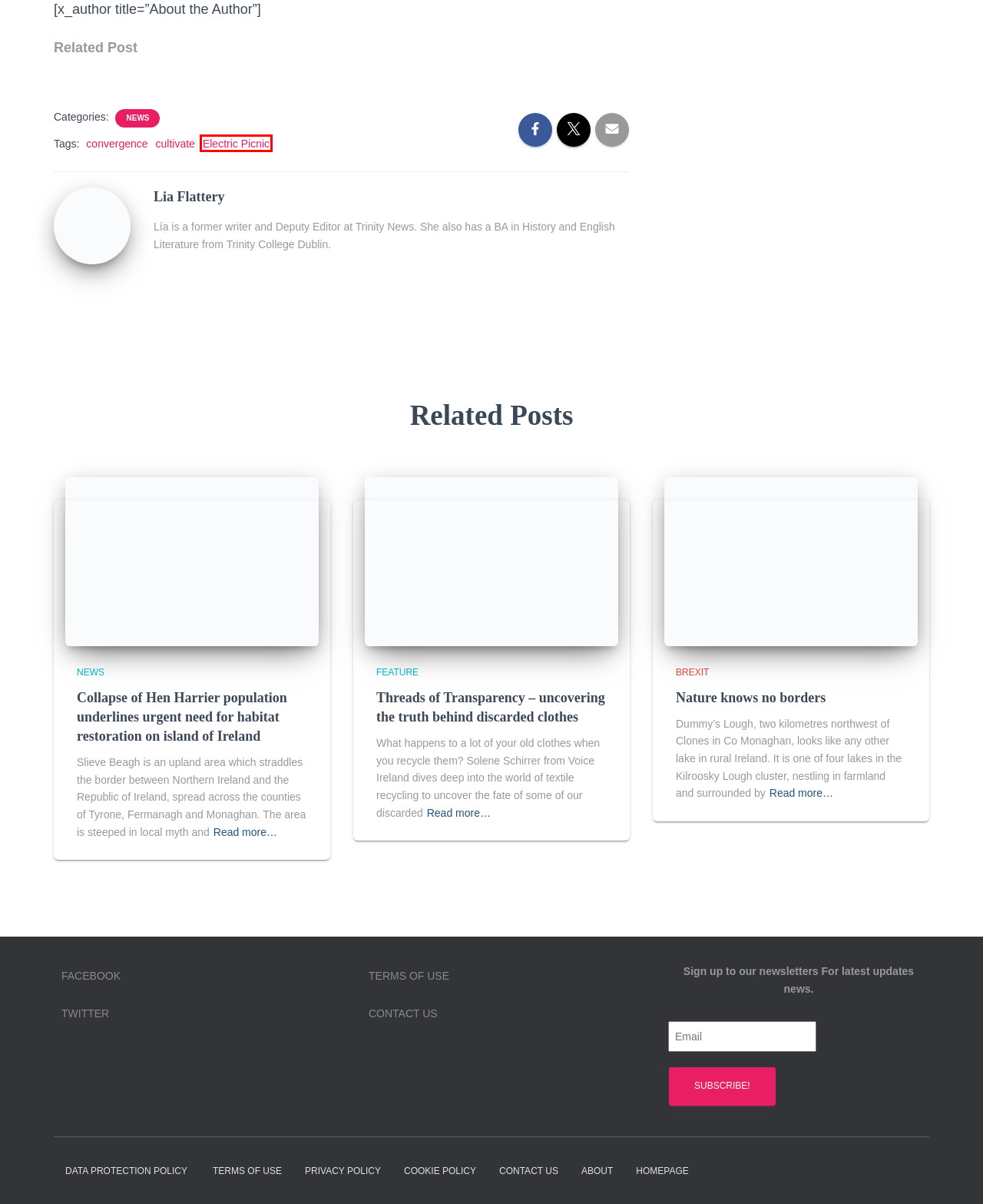Please examine the screenshot provided, which contains a red bounding box around a UI element. Select the webpage description that most accurately describes the new page displayed after clicking the highlighted element. Here are the candidates:
A. Cookie Policy - Green News Ireland
B. cultivate Archives - Green News Ireland
C. The Green News - Ireland's leading environmental news website
D. News Archives - Green News Ireland
E. Electric Picnic Archives - Green News Ireland
F. Privacy Policy - Green News Ireland
G. convergence Archives - Green News Ireland
H. Brexit Archives - Green News Ireland

E